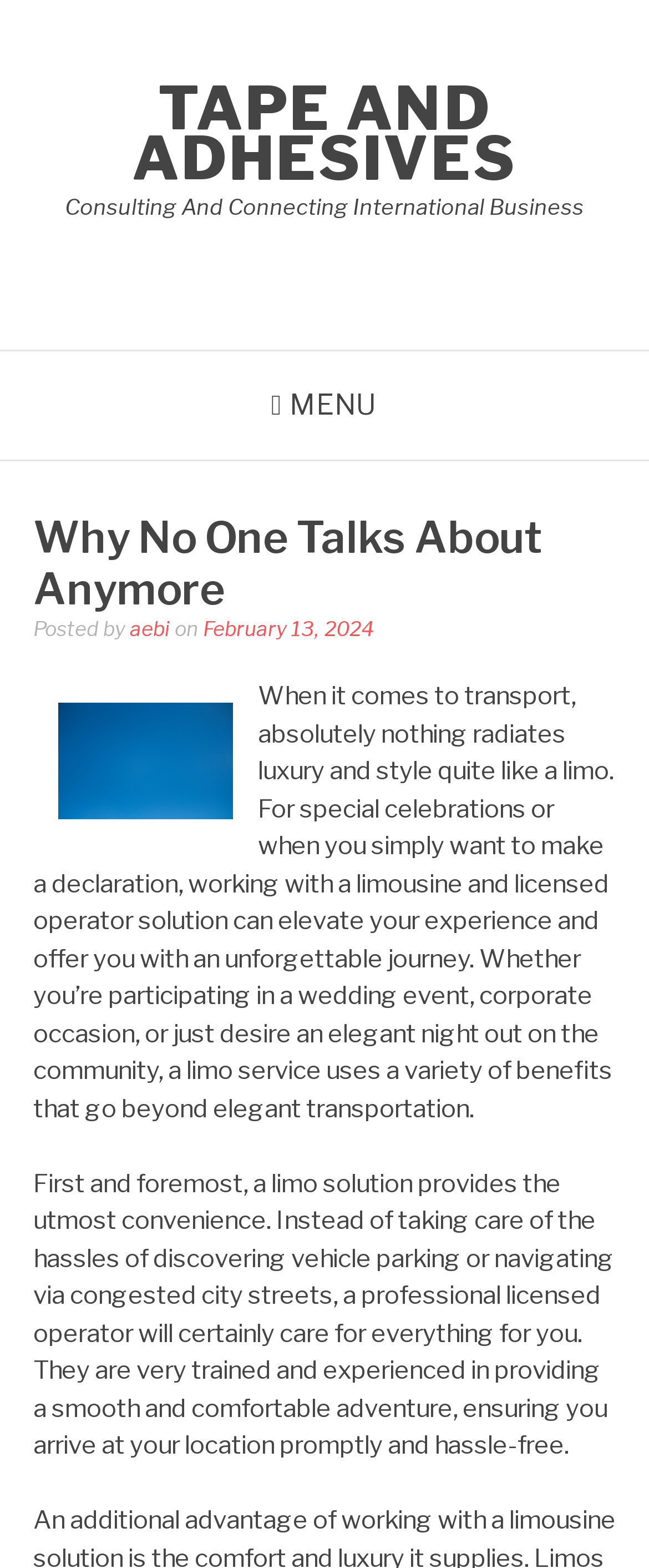Respond to the question below with a concise word or phrase:
What is the main topic of this webpage?

Tape and Adhesives